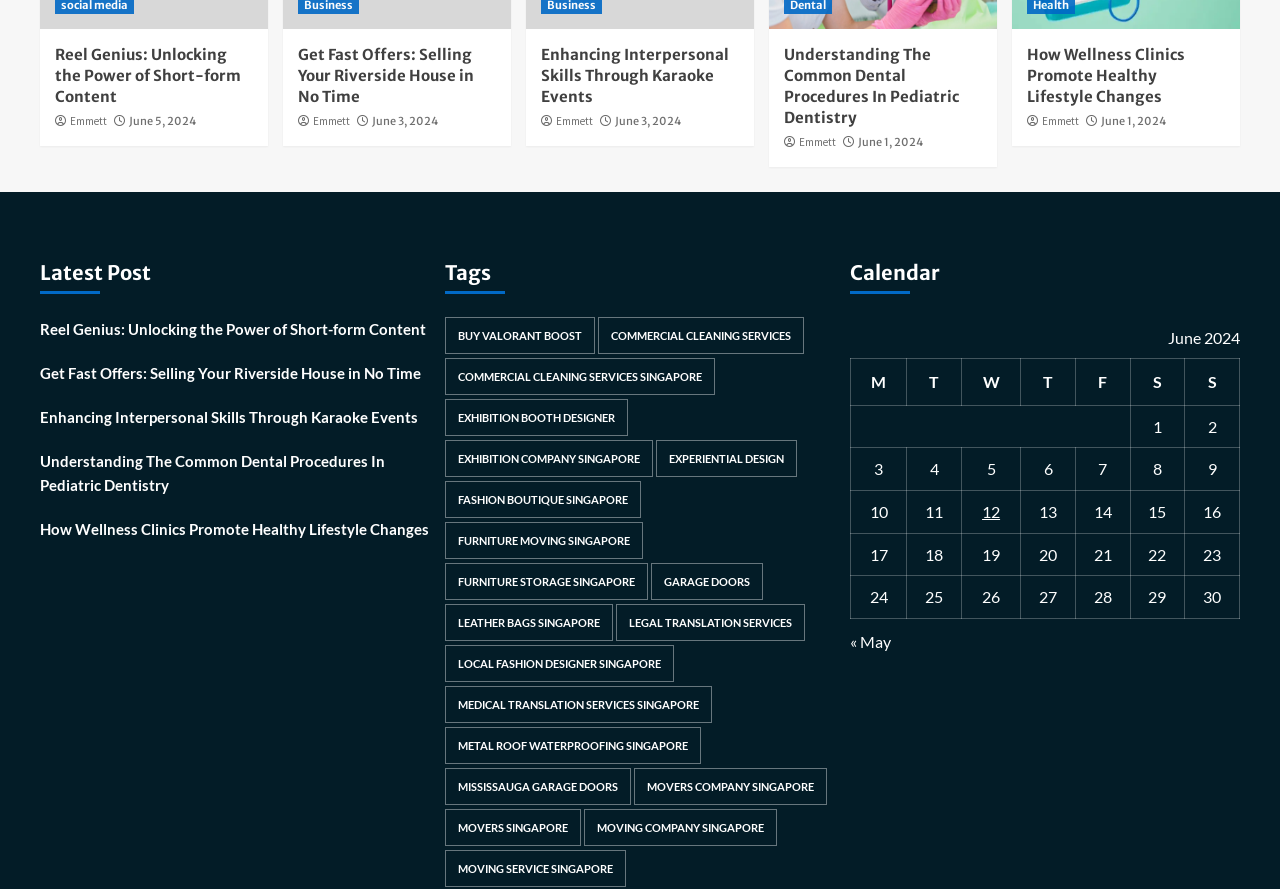Respond with a single word or phrase to the following question: How many tags are listed on the webpage?

10